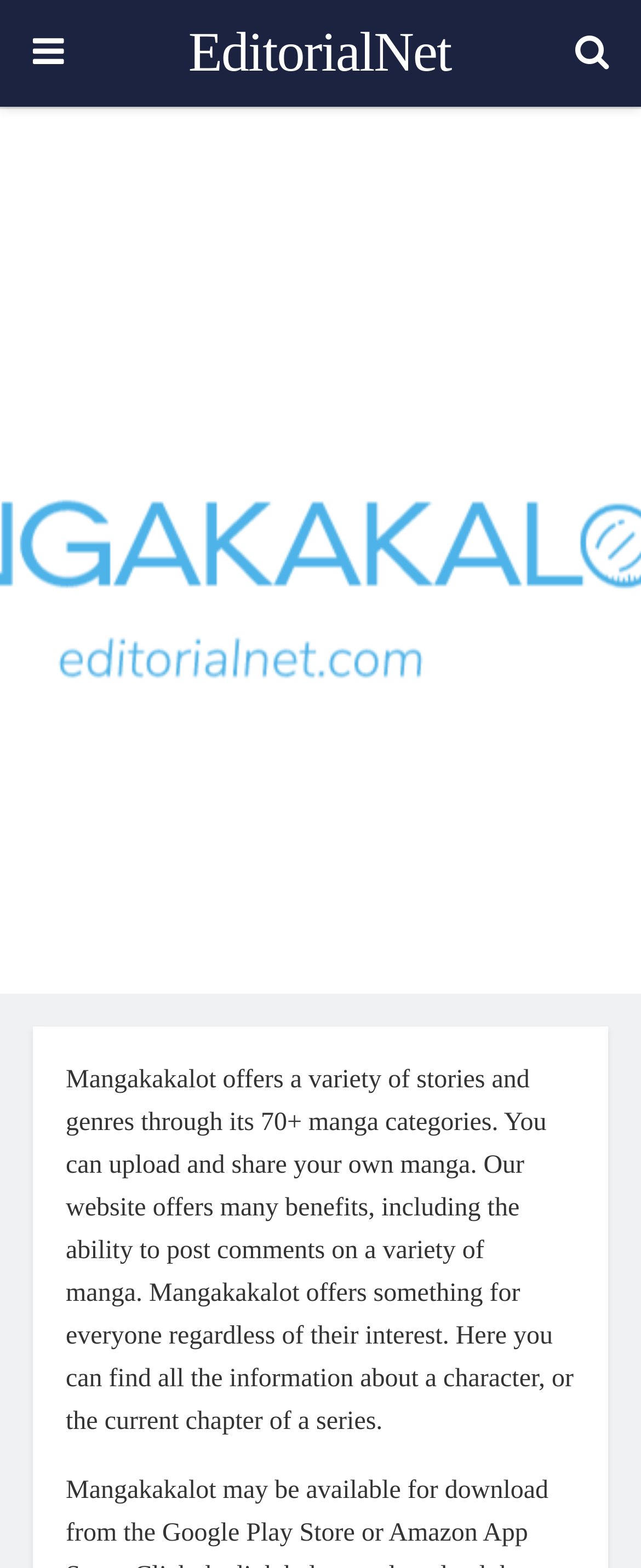Based on the element description, predict the bounding box coordinates (top-left x, top-left y, bottom-right x, bottom-right y) for the UI element in the screenshot: Dario Matos

[0.095, 0.59, 0.295, 0.61]